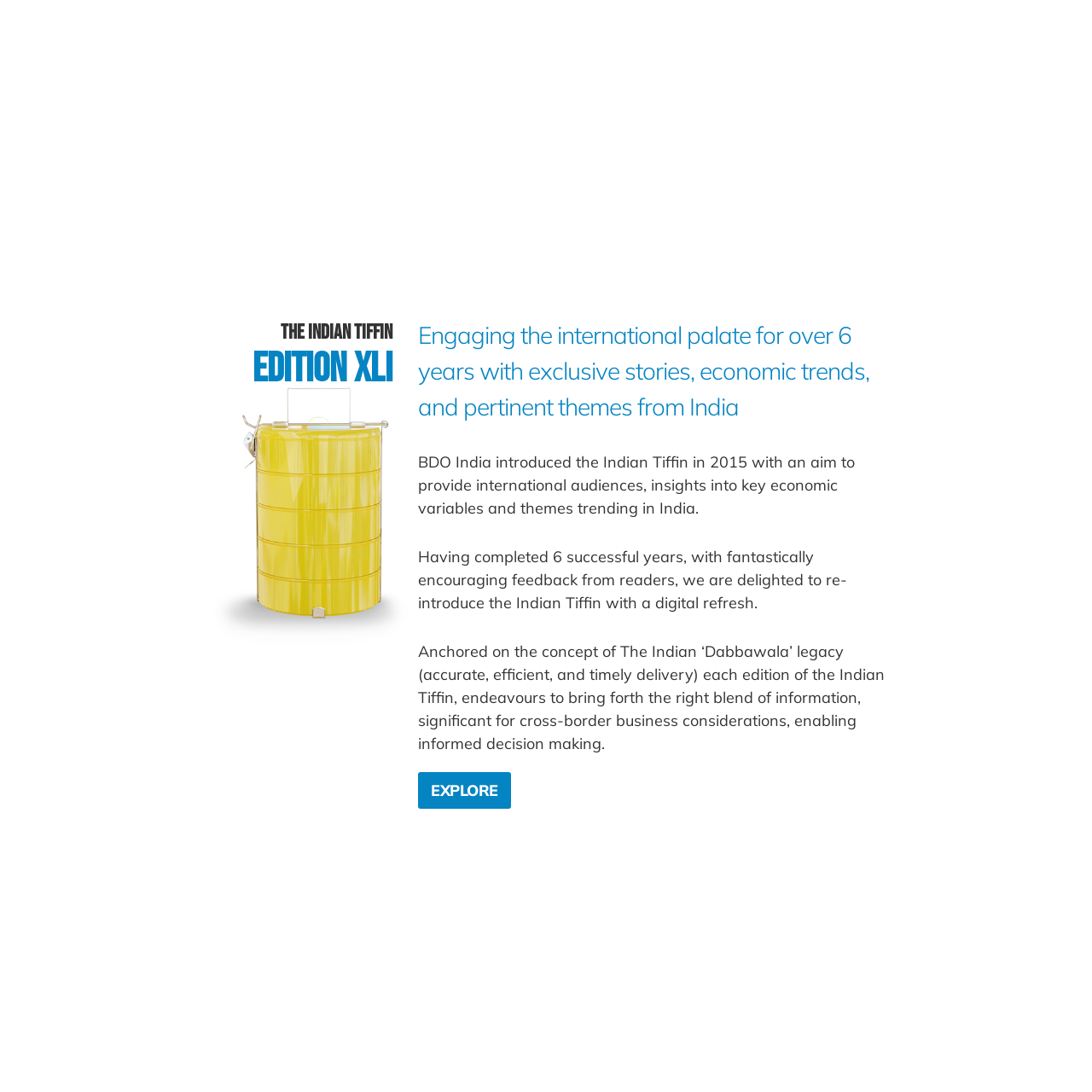What is the purpose of the Indian Tiffin?
Deliver a detailed and extensive answer to the question.

According to the StaticText element with the text 'BDO India introduced the Indian Tiffin in 2015 with an aim to provide international audiences, insights into key economic variables and themes trending in India.', the purpose of the Indian Tiffin is to provide insights into key economic variables and themes trending in India.